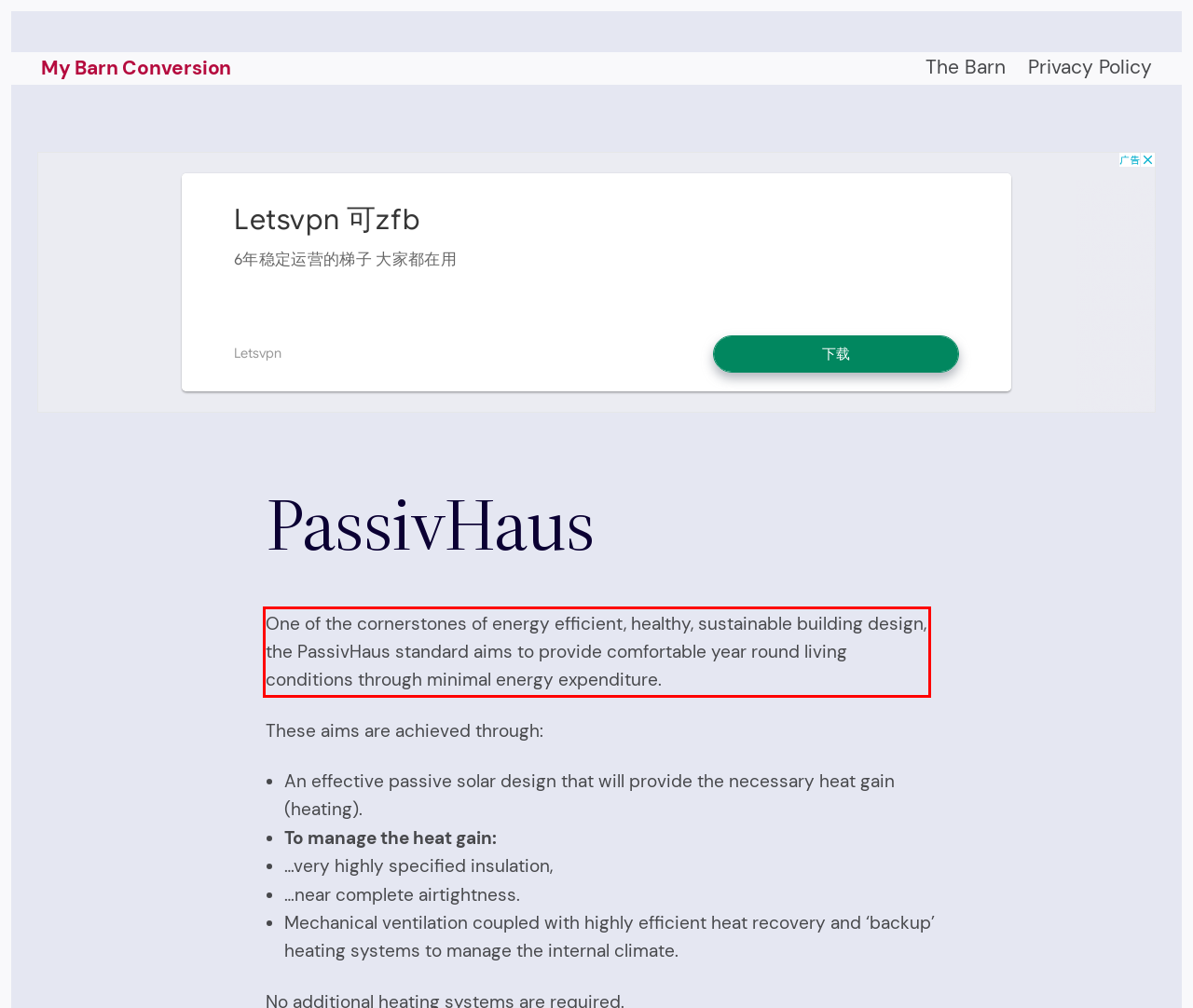Given a screenshot of a webpage containing a red rectangle bounding box, extract and provide the text content found within the red bounding box.

One of the cornerstones of energy efficient, healthy, sustainable building design, the PassivHaus standard aims to provide comfortable year round living conditions through minimal energy expenditure.